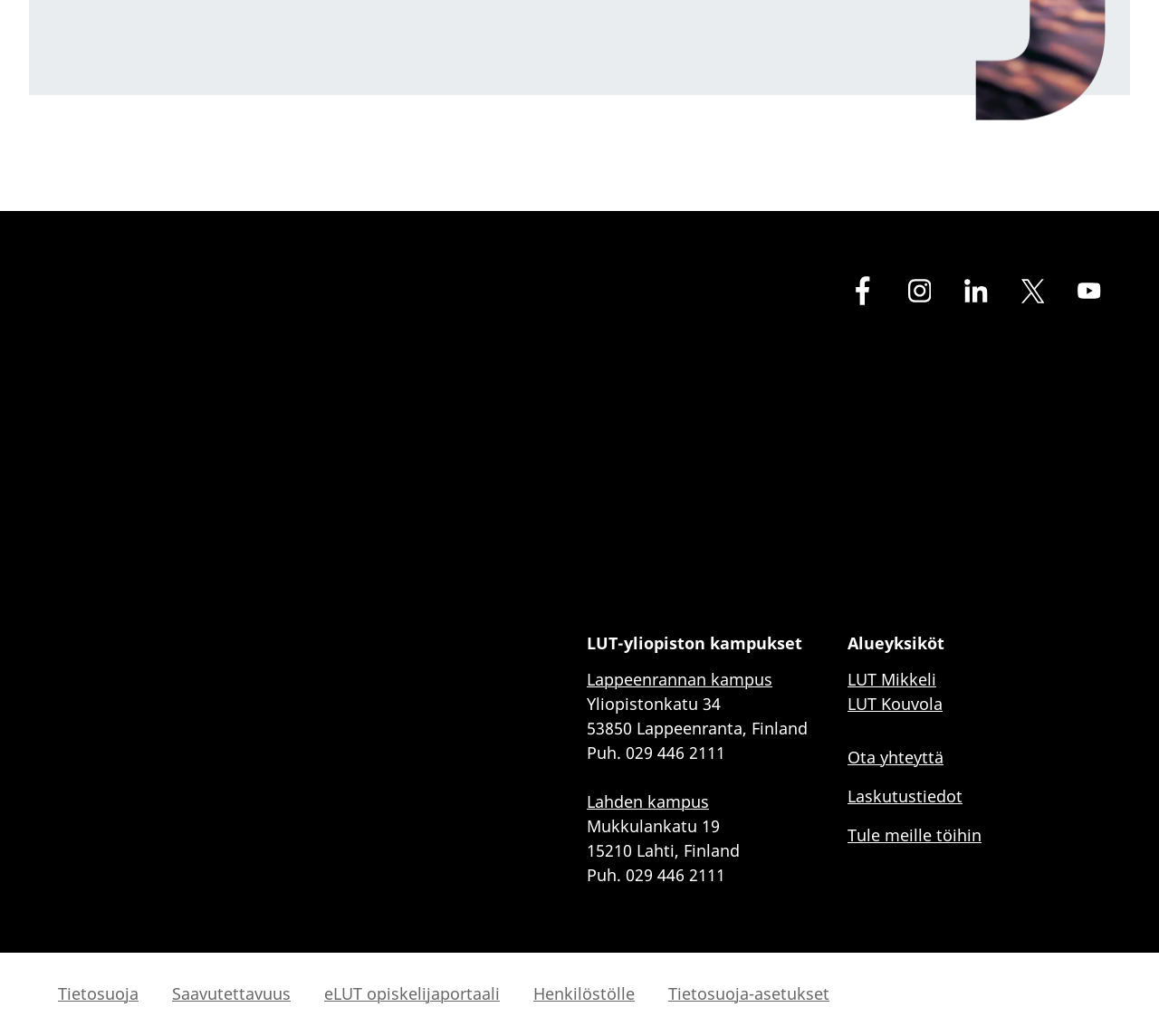Find the bounding box of the UI element described as follows: "Lappeenrannan kampus".

[0.506, 0.645, 0.666, 0.666]